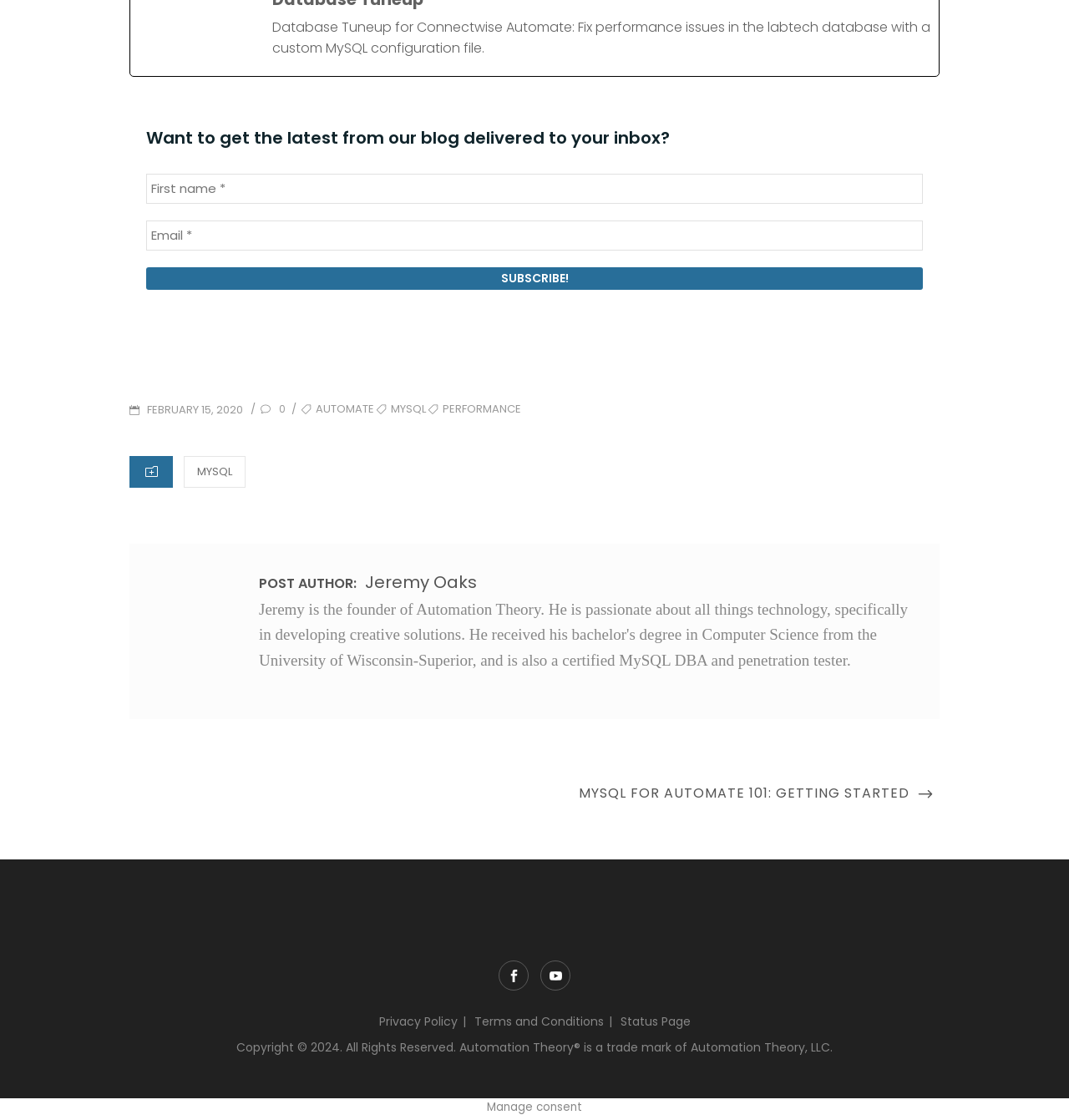Given the element description "February 15, 2020December 31, 2021", identify the bounding box of the corresponding UI element.

[0.121, 0.358, 0.227, 0.373]